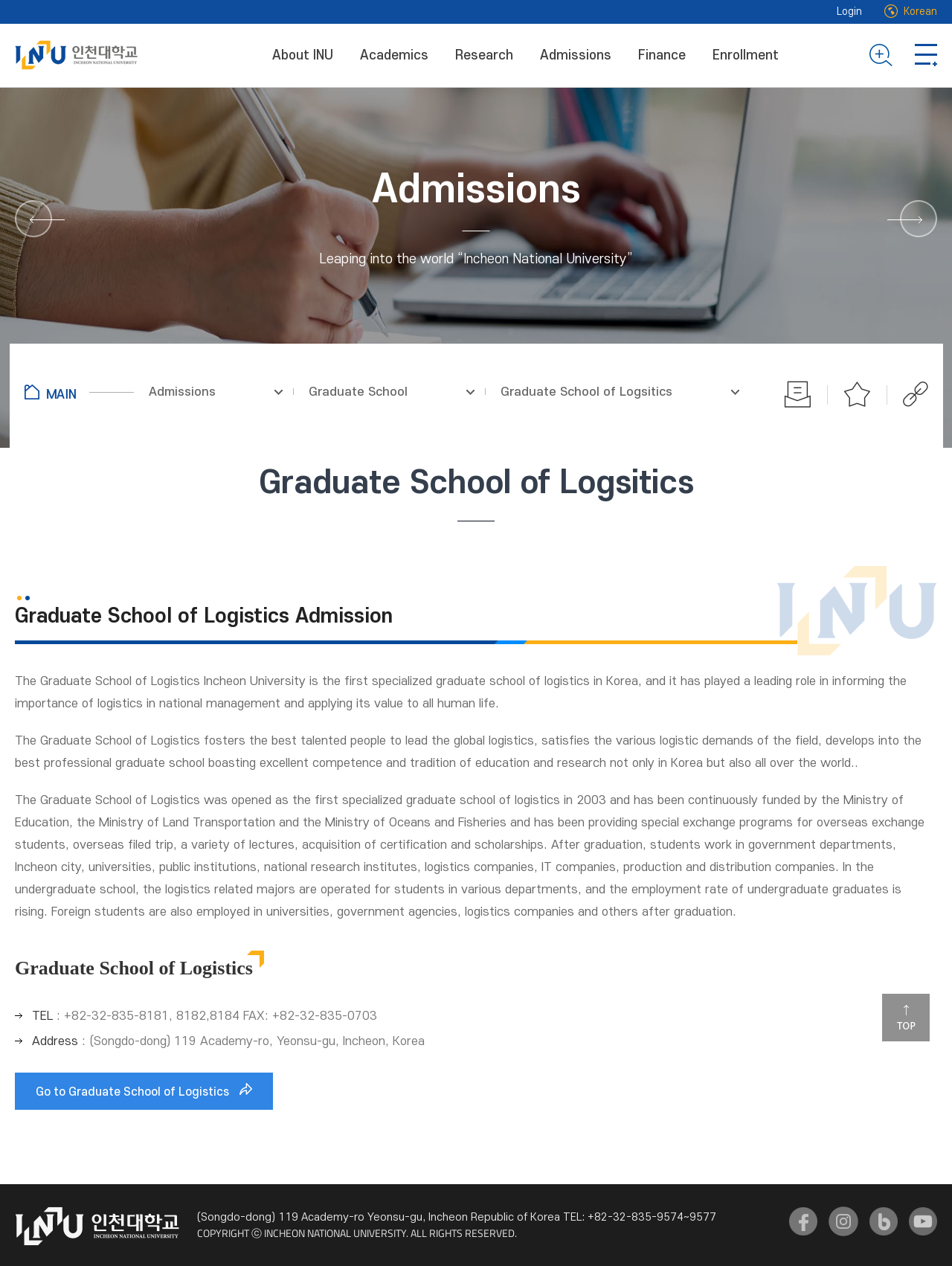Please determine the bounding box coordinates of the clickable area required to carry out the following instruction: "Search for something". The coordinates must be four float numbers between 0 and 1, represented as [left, top, right, bottom].

[0.913, 0.035, 0.938, 0.052]